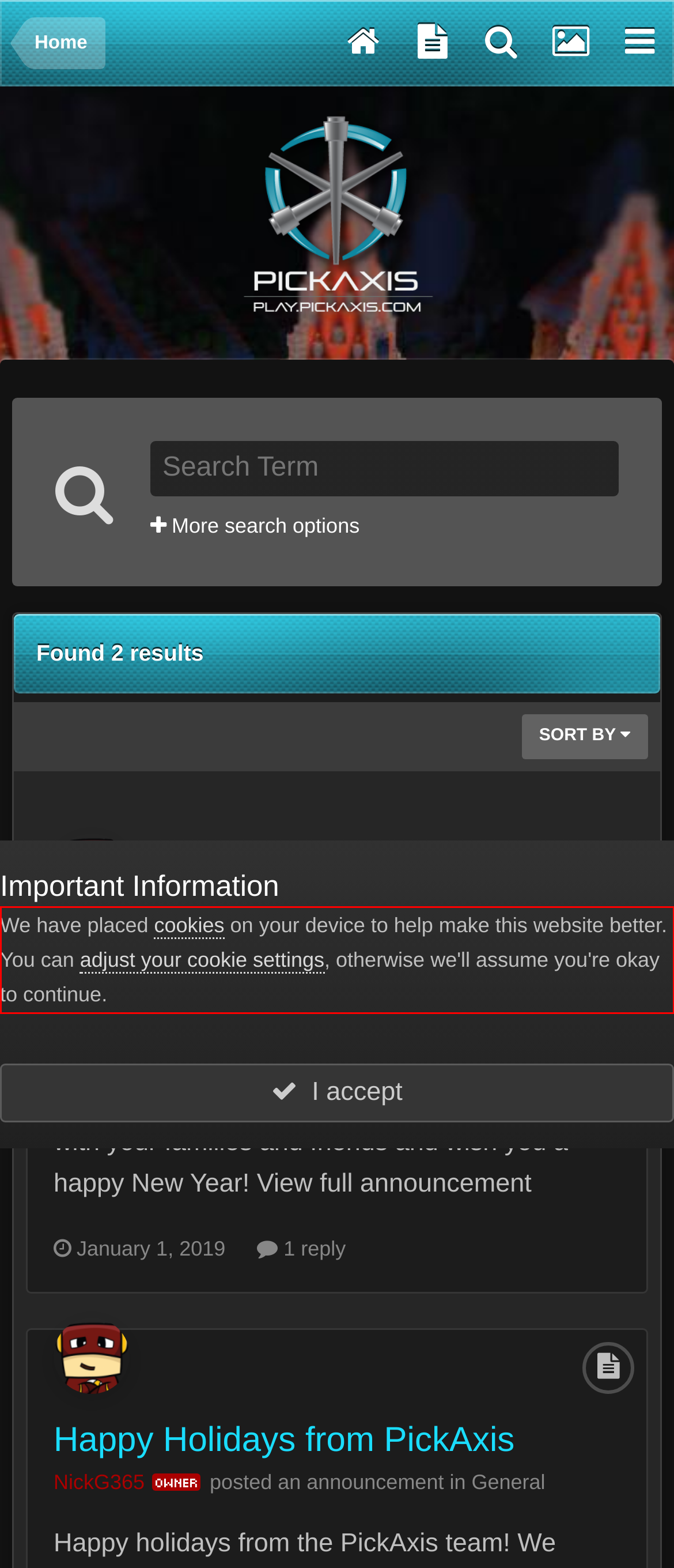Please take the screenshot of the webpage, find the red bounding box, and generate the text content that is within this red bounding box.

We have placed cookies on your device to help make this website better. You can adjust your cookie settings, otherwise we'll assume you're okay to continue.